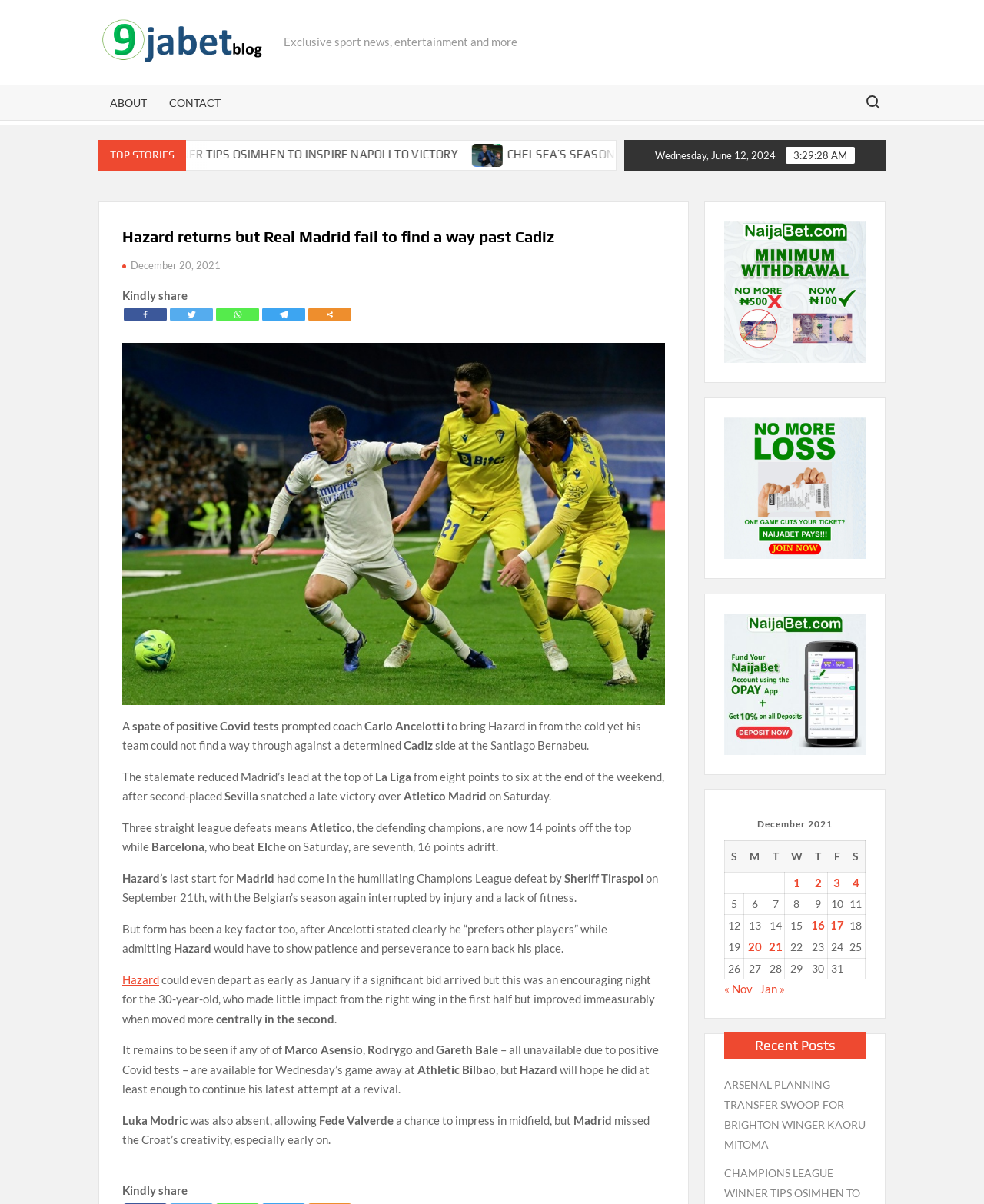Specify the bounding box coordinates of the region I need to click to perform the following instruction: "Click on the 'ABOUT' link". The coordinates must be four float numbers in the range of 0 to 1, i.e., [left, top, right, bottom].

[0.1, 0.071, 0.161, 0.1]